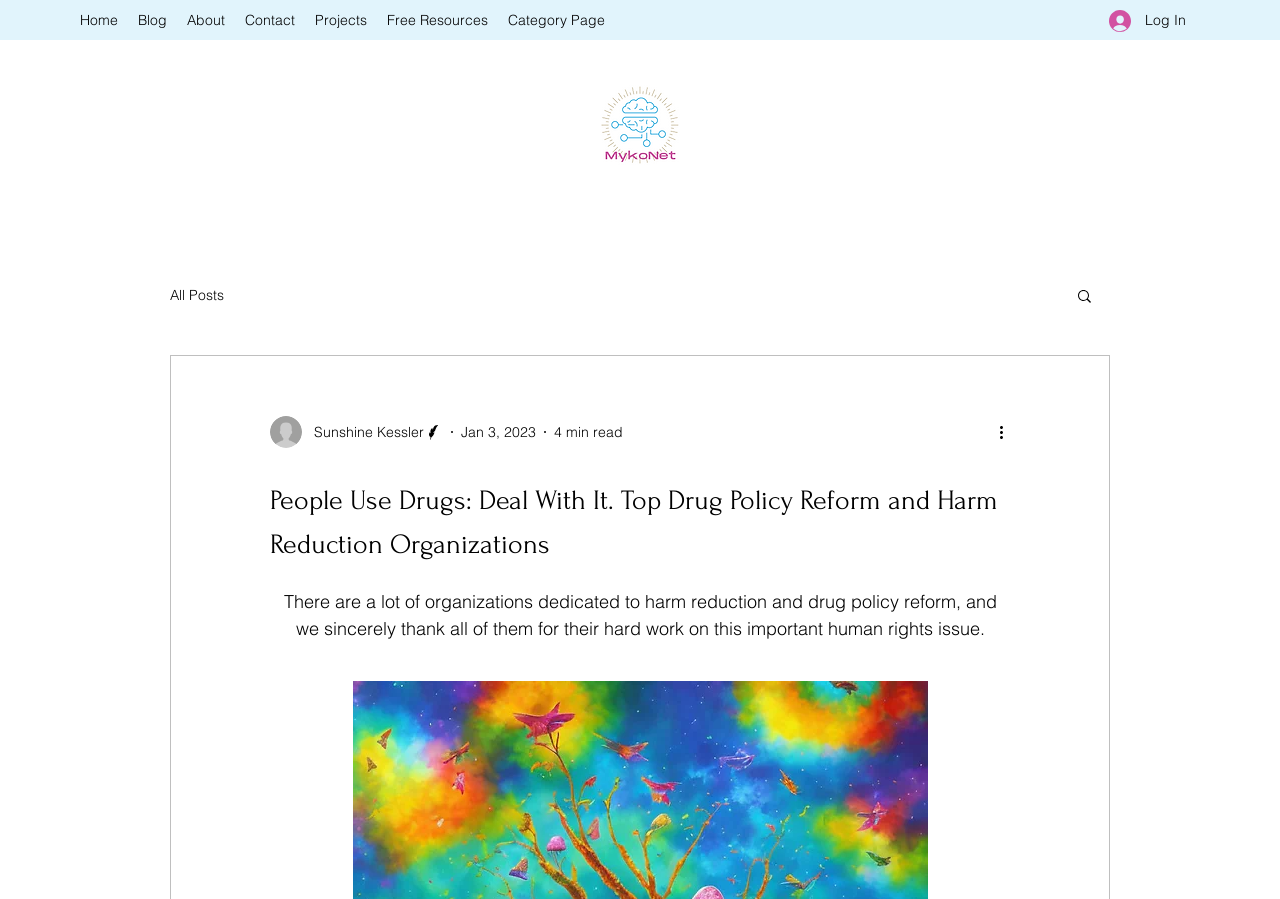Locate the bounding box coordinates of the area to click to fulfill this instruction: "Log in to the website". The bounding box should be presented as four float numbers between 0 and 1, in the order [left, top, right, bottom].

[0.855, 0.003, 0.938, 0.044]